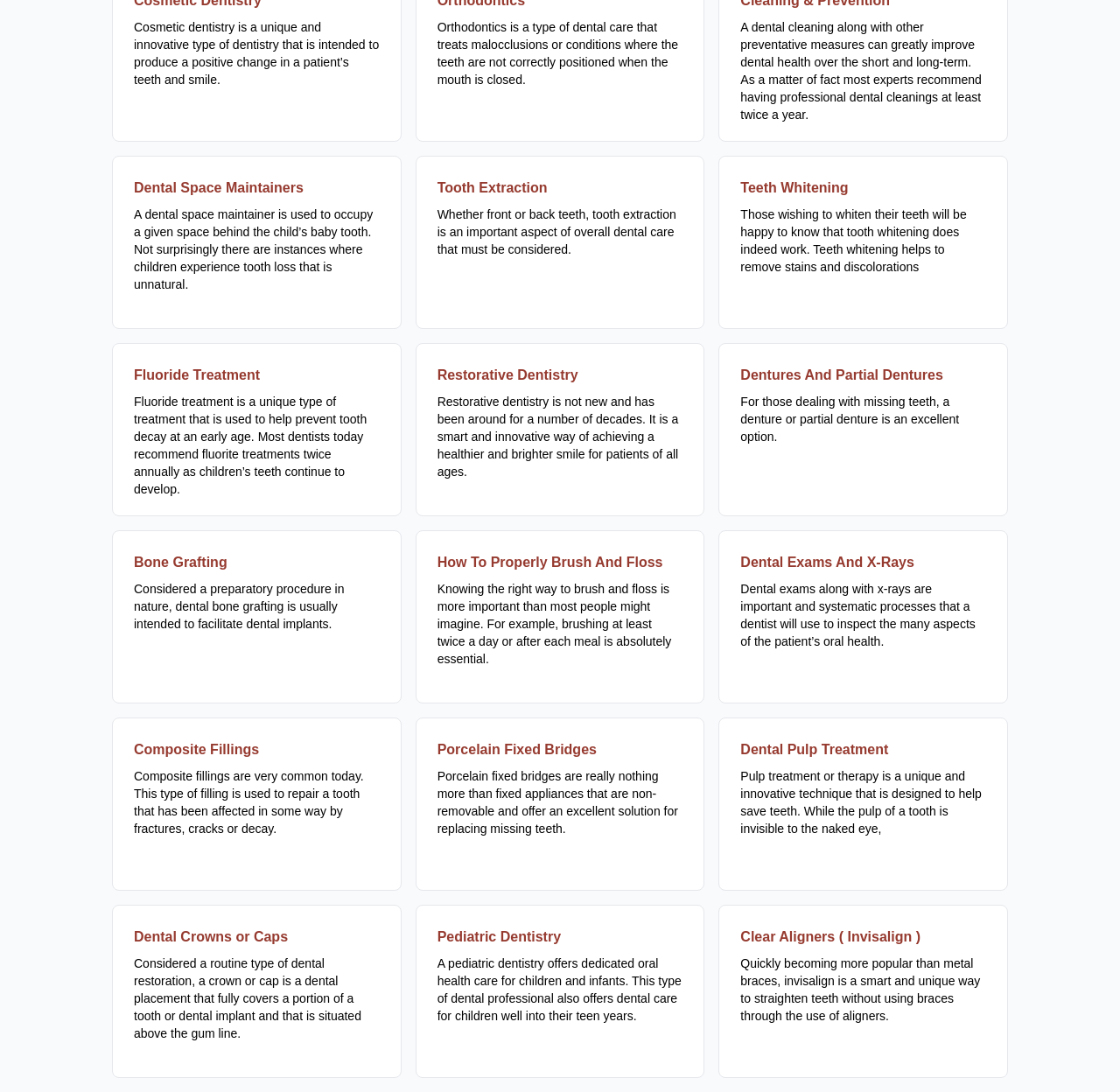Provide the bounding box coordinates for the area that should be clicked to complete the instruction: "Click the main logo".

None